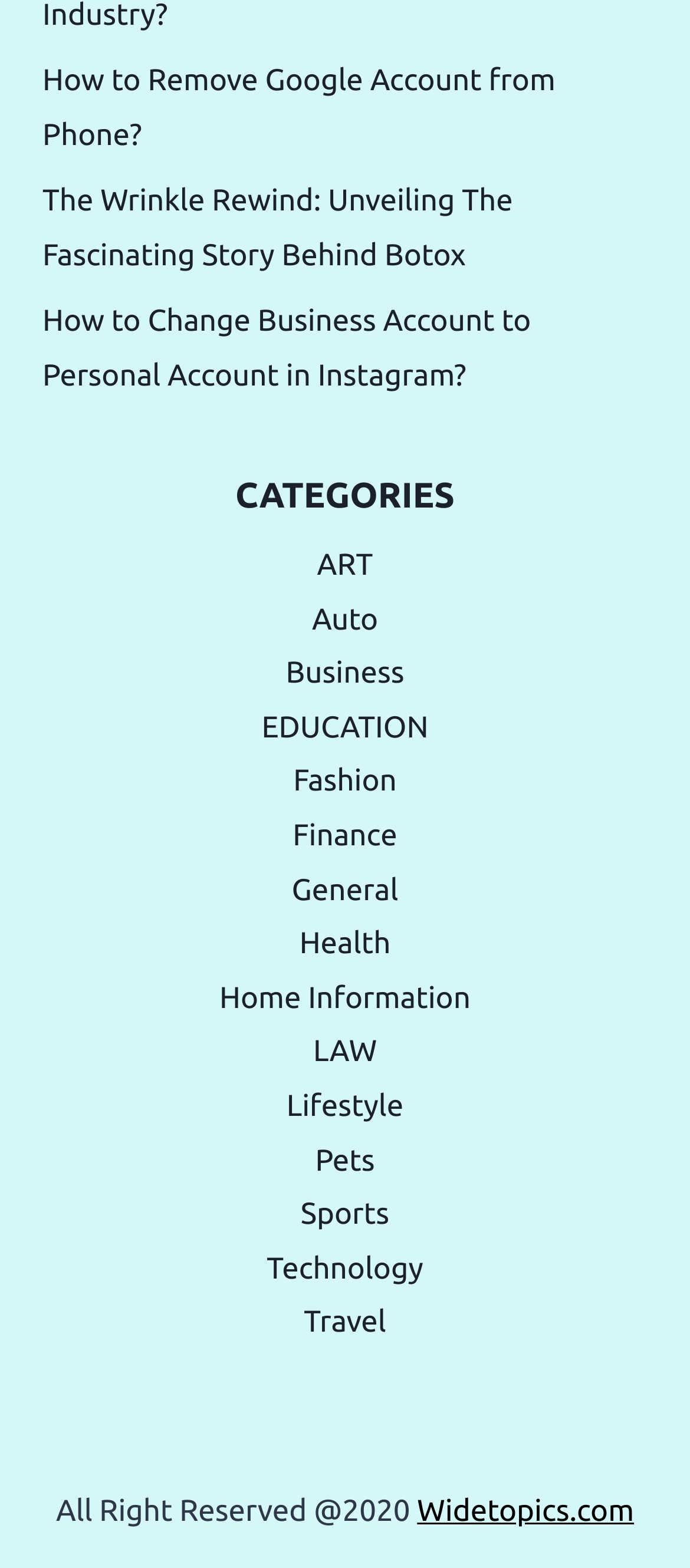What categories are available on this website?
Ensure your answer is thorough and detailed.

I can see a heading 'CATEGORIES' on the webpage, and below it, there are multiple links with different category names such as 'ART', 'Auto', 'Business', and many more. These categories seem to be the main topics that the website is divided into.